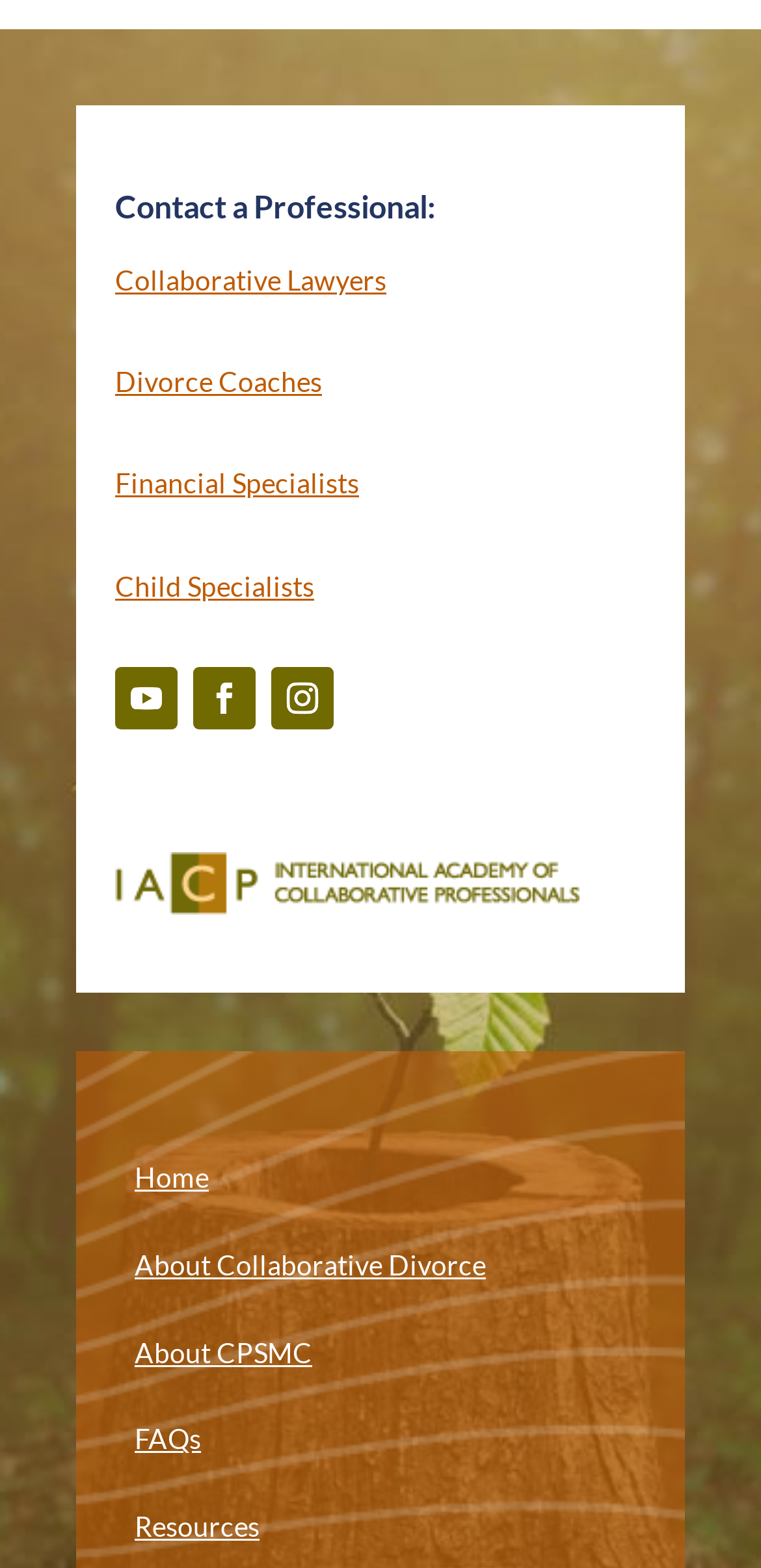What is the name of the academy listed?
Please elaborate on the answer to the question with detailed information.

The name of the academy listed is 'International Academy of Collaborative Professionals' which can be found in the link with the text 'International Academy of Collaborative Professionals' along with an image.